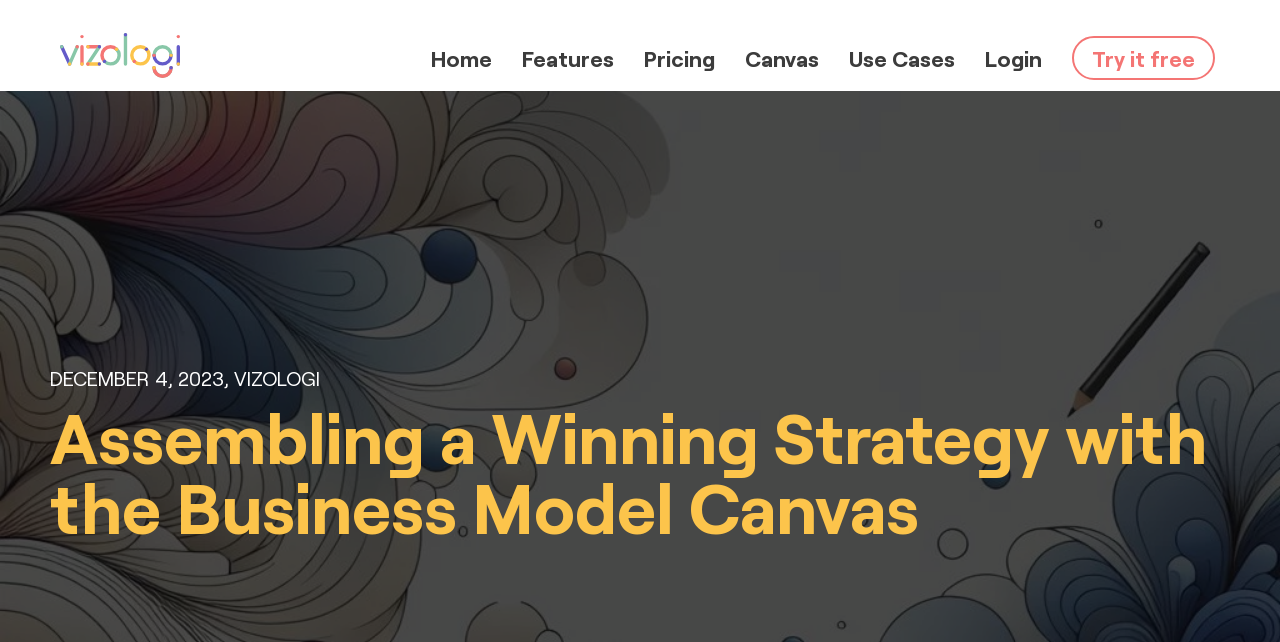Using the information in the image, give a comprehensive answer to the question: 
Is there a login feature on the webpage?

I found a 'Login' link at the top of the page, which suggests that users can log in to their accounts or access restricted features.